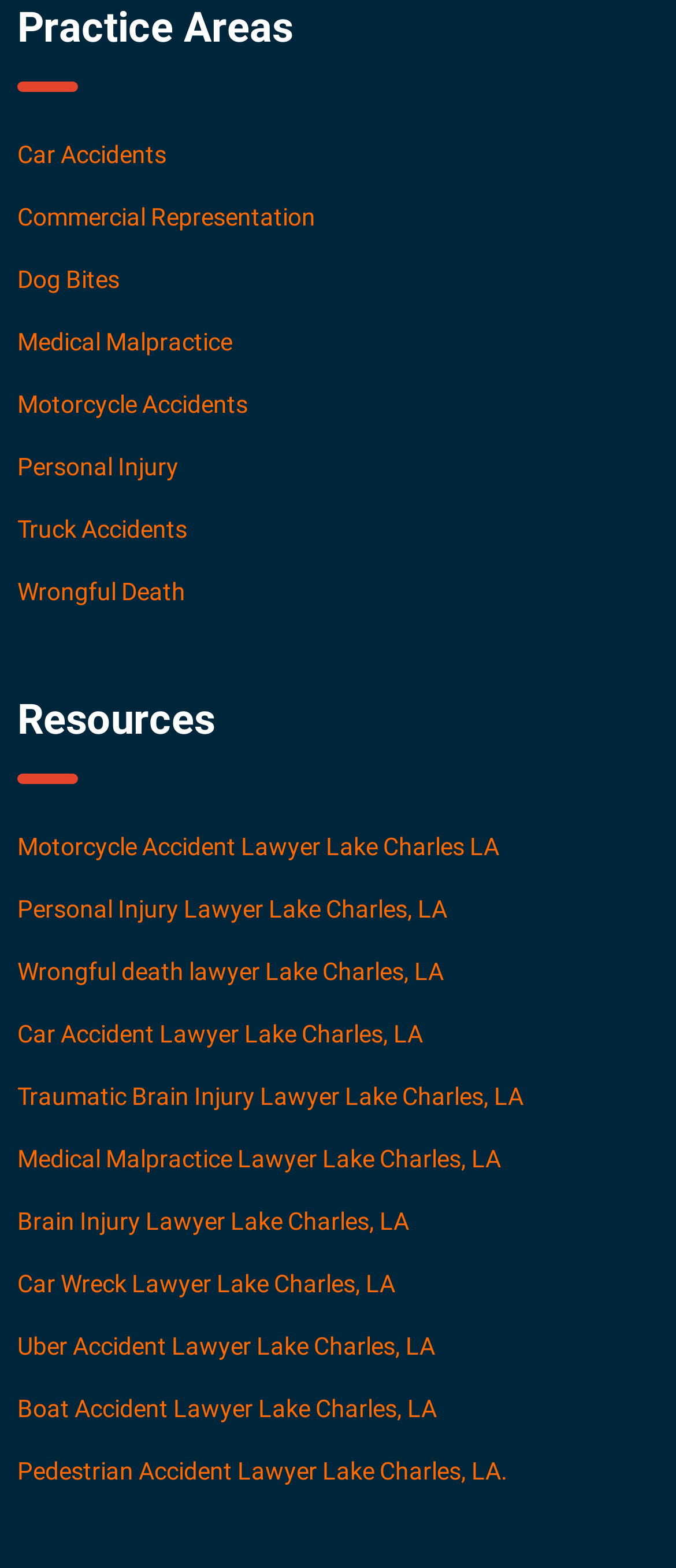Use one word or a short phrase to answer the question provided: 
What is the purpose of the 'Resources' section on this webpage?

To provide additional information